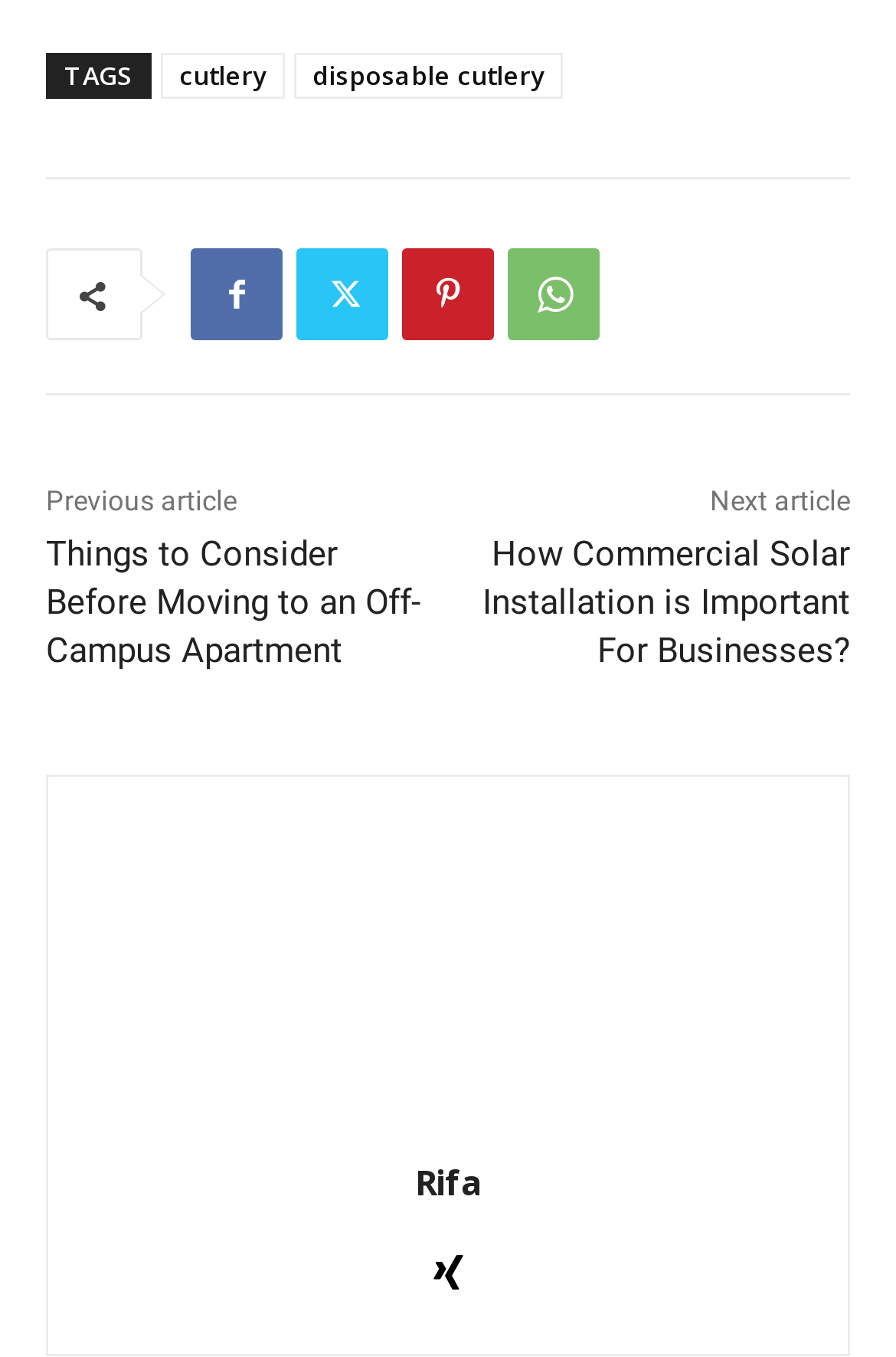Given the element description, predict the bounding box coordinates in the format (top-left x, top-left y, bottom-right x, bottom-right y), using floating point numbers between 0 and 1: Action adventure

None